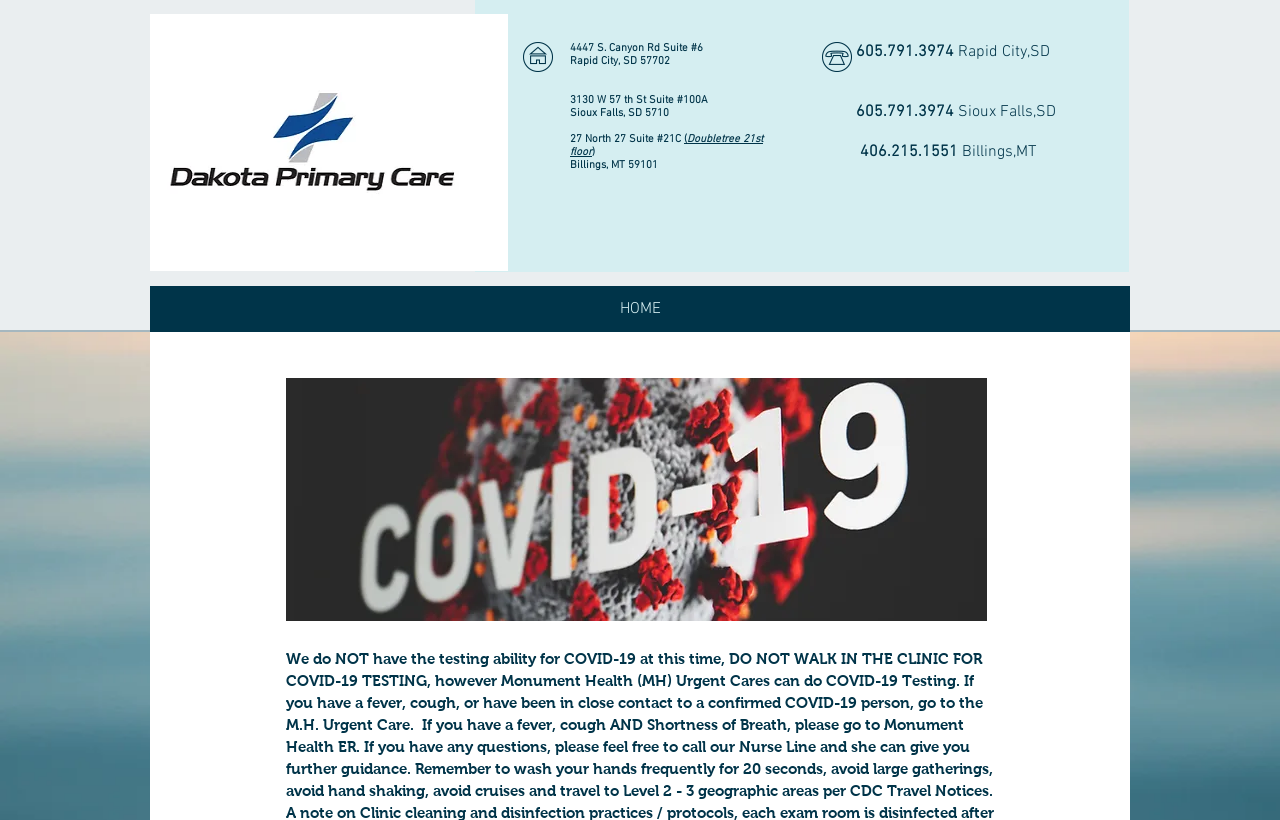Extract the bounding box coordinates for the described element: "HOME". The coordinates should be represented as four float numbers between 0 and 1: [left, top, right, bottom].

[0.117, 0.349, 0.883, 0.406]